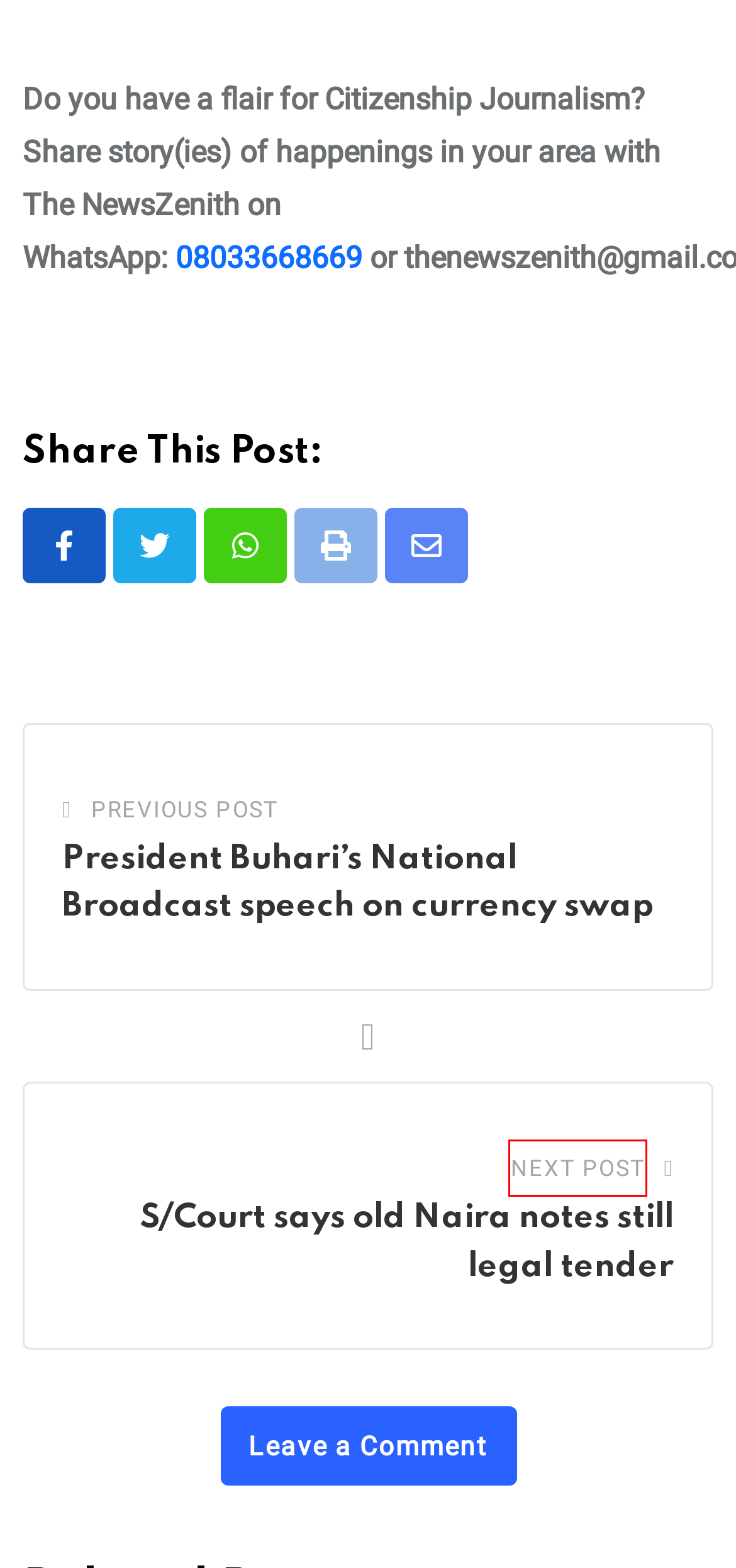With the provided screenshot showing a webpage and a red bounding box, determine which webpage description best fits the new page that appears after clicking the element inside the red box. Here are the options:
A. Economy Archives - The NewsZenith
B. Ukraine comes under Russia's missile, drone attacks
C. Buhari sends N819.5bn Supplementary budget to NASS
D. Health Archives - The NewsZenith
E. Tunde, Author at The NewsZenith
F. President Buhari’s National Broadcast speech on currency swap
G. Agriculture Archives - The NewsZenith
H. S/Court says old Naira notes still legal tender

H